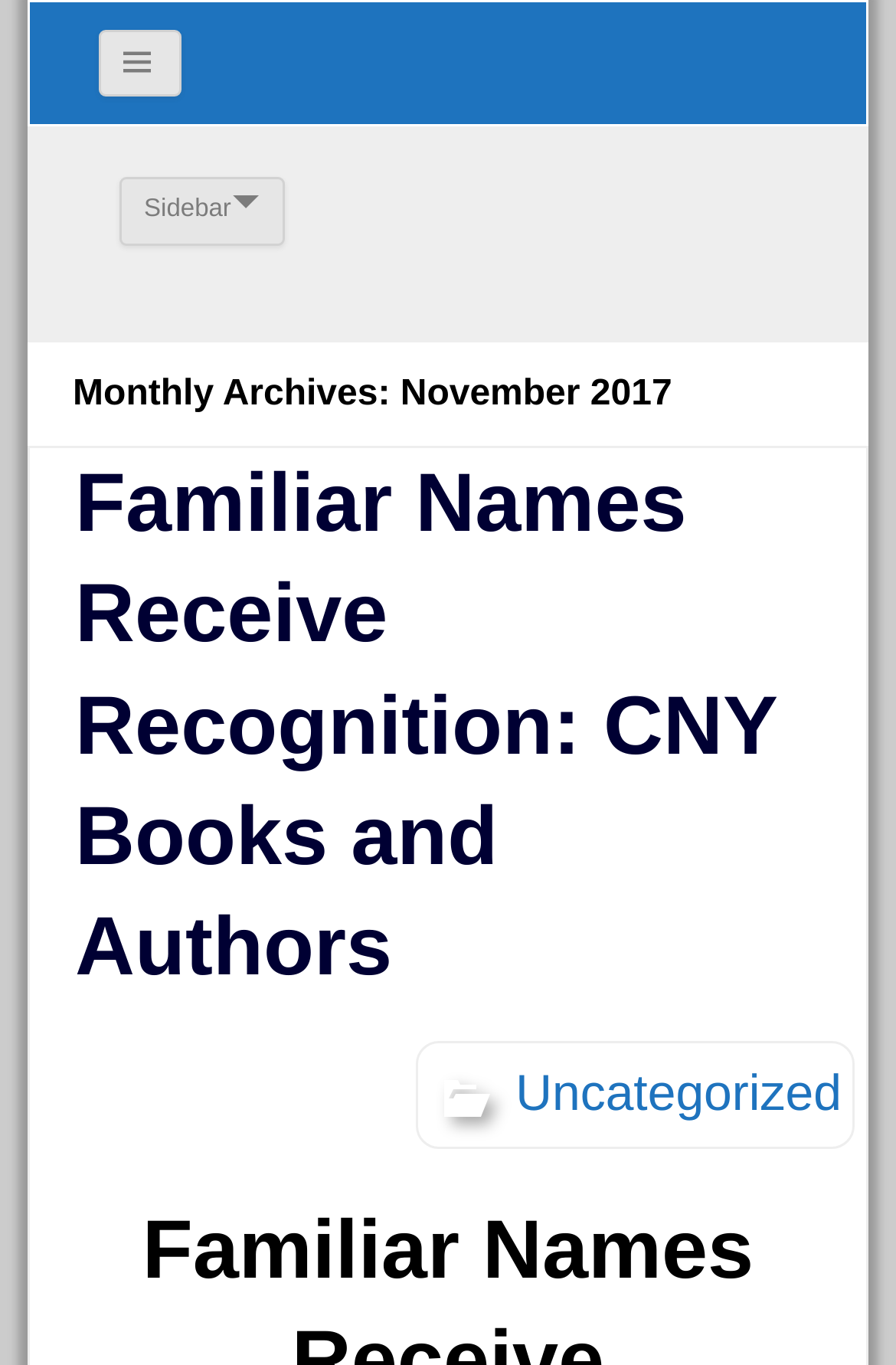How many headings are present in the sidebar?
Answer with a single word or phrase, using the screenshot for reference.

1